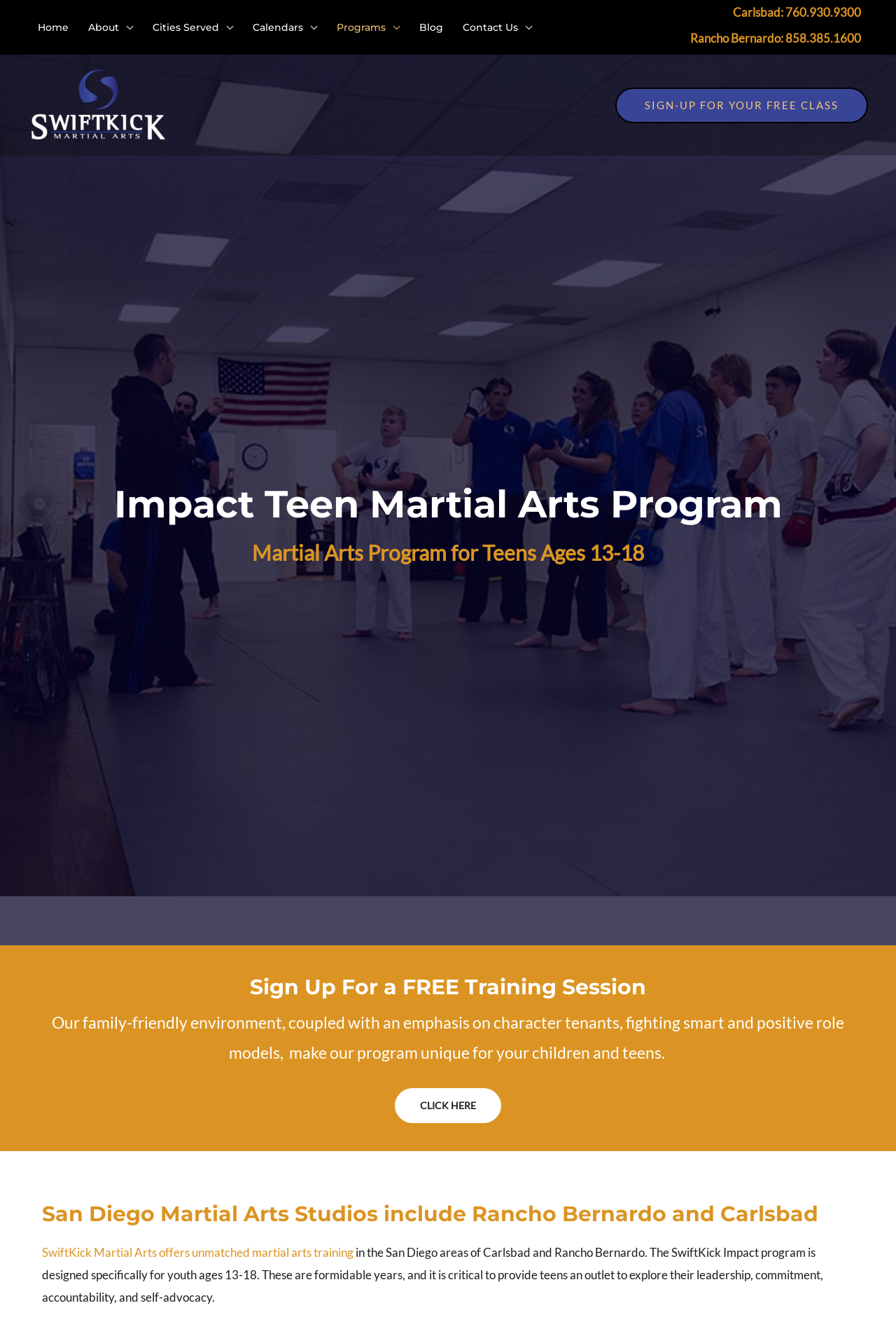Pinpoint the bounding box coordinates of the element that must be clicked to accomplish the following instruction: "Click on the 'SwiftKick Martial Arts offers unmatched martial arts training' link". The coordinates should be in the format of four float numbers between 0 and 1, i.e., [left, top, right, bottom].

[0.047, 0.937, 0.395, 0.948]